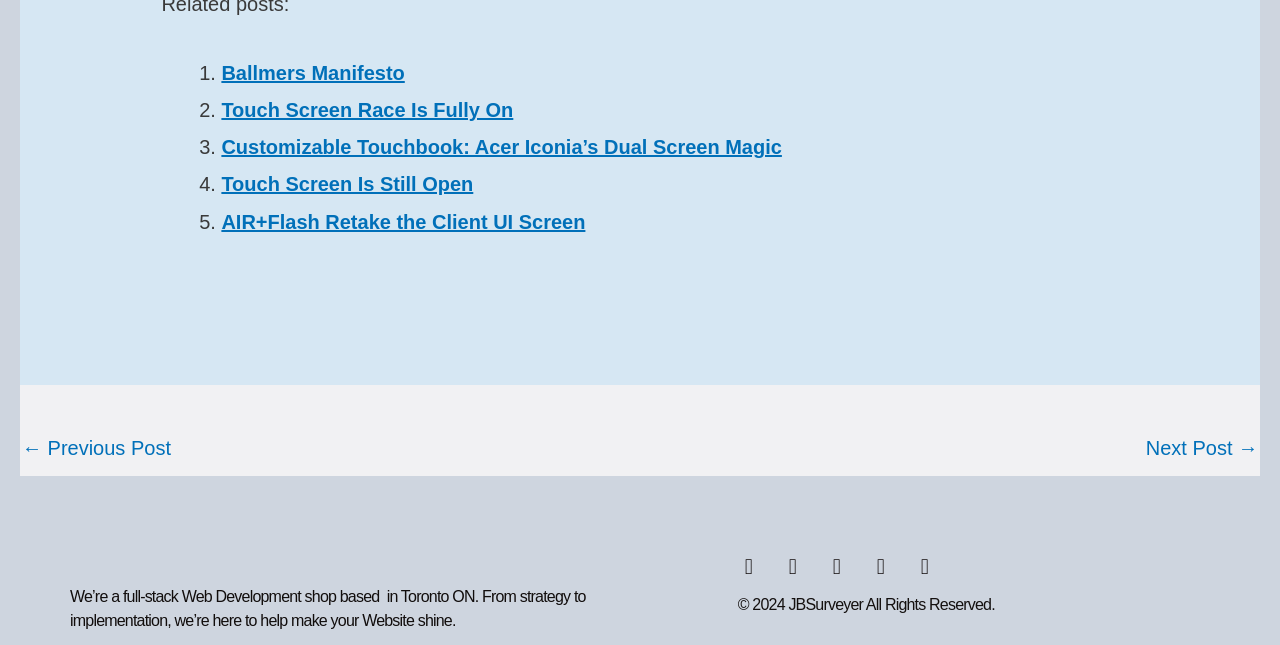How many links are in the list?
Based on the screenshot, provide a one-word or short-phrase response.

5